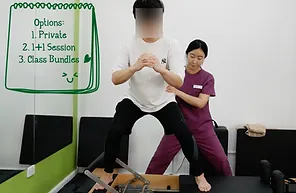What is the instructor wearing?
Please answer the question with a detailed response using the information from the screenshot.

The certified instructor providing hands-on support to the client is dressed in maroon attire, which is a distinctive feature of their appearance in the image.